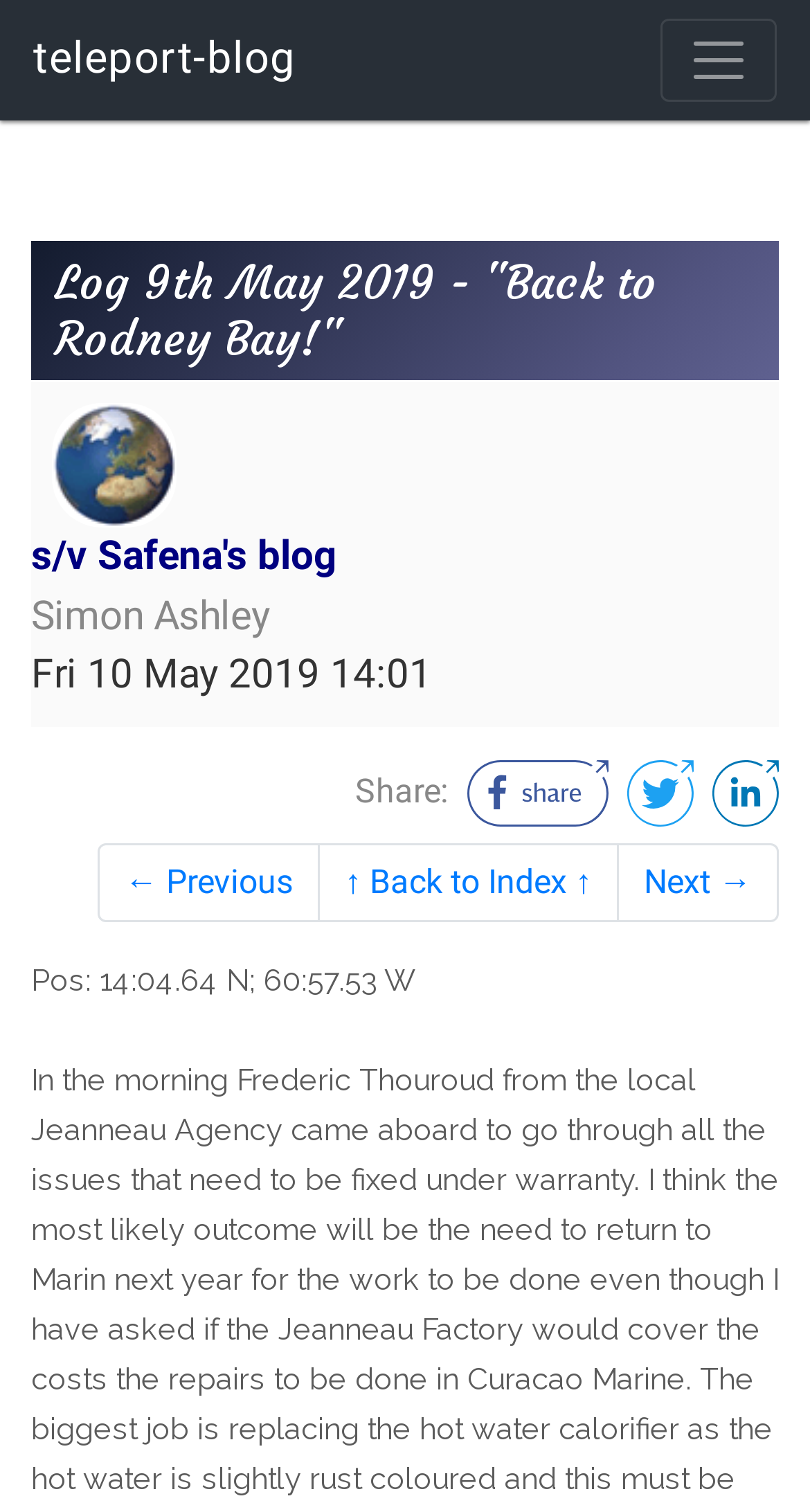Summarize the webpage comprehensively, mentioning all visible components.

The webpage is a blog post titled "Log 9th May 2019 - 'Back to Rodney Bay!'" from "s/v Safena's blog". At the top left, there is a link to "teleport-blog". On the top right, there is a button. Below the button, the title of the blog post is displayed as a heading. 

To the right of the title, there is an image. Below the title, the author's name "Simon Ashley" is displayed, followed by the date "Fri 10 May 2019 14:01". 

Further down, there is a section labeled "Share:" with three links to share the post, each accompanied by a small icon. 

Below the sharing section, there are three navigation links: "← Previous", "↑ Back to Index ↑", and "Next →", which allow users to navigate through the blog posts. 

At the bottom of the page, there is a line of text displaying the position "Pos: 14:04.64 N; 60:57.53 W".